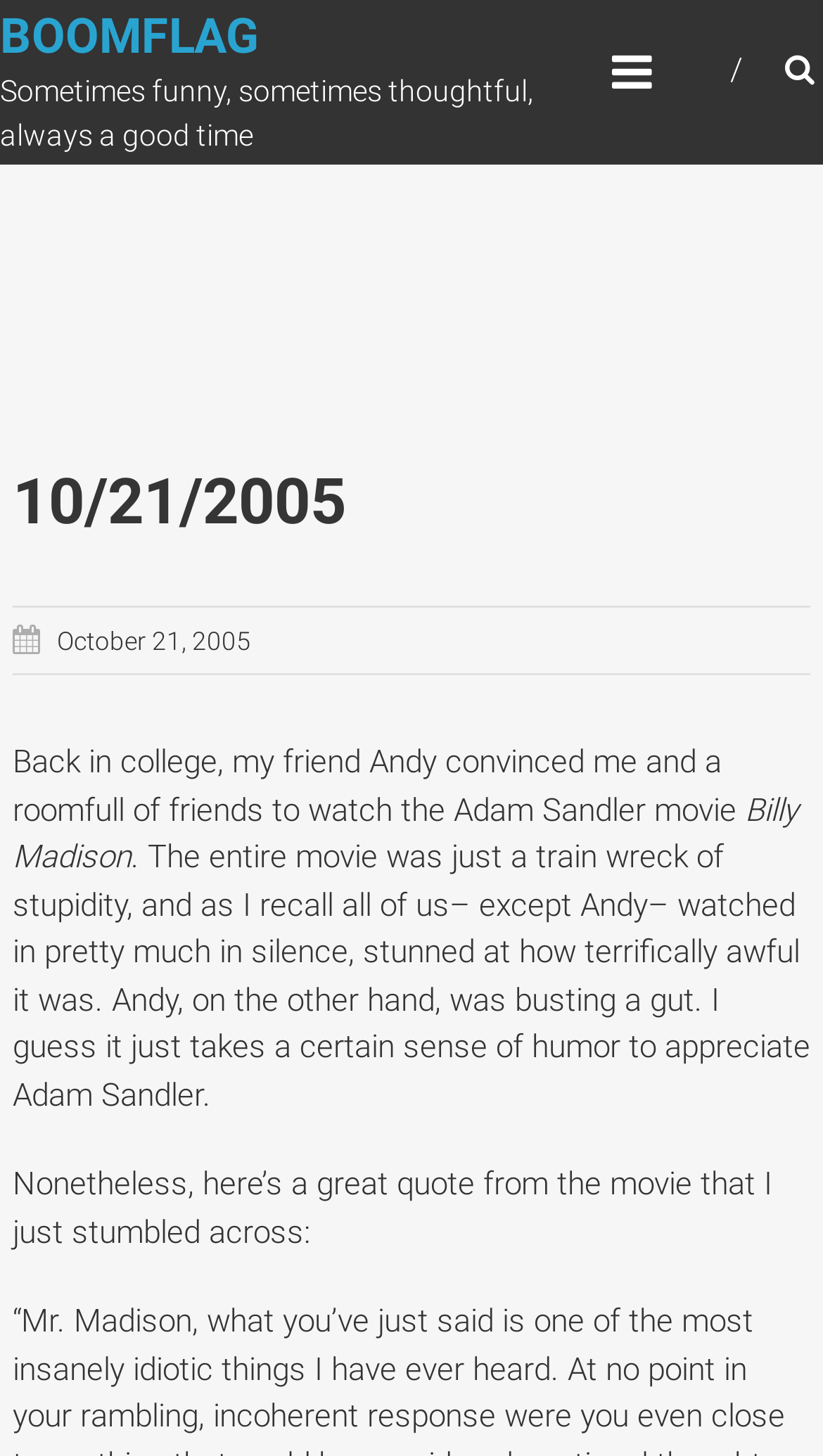Identify the bounding box of the HTML element described here: "October 21, 2005October 21, 2005". Provide the coordinates as four float numbers between 0 and 1: [left, top, right, bottom].

[0.061, 0.43, 0.305, 0.451]